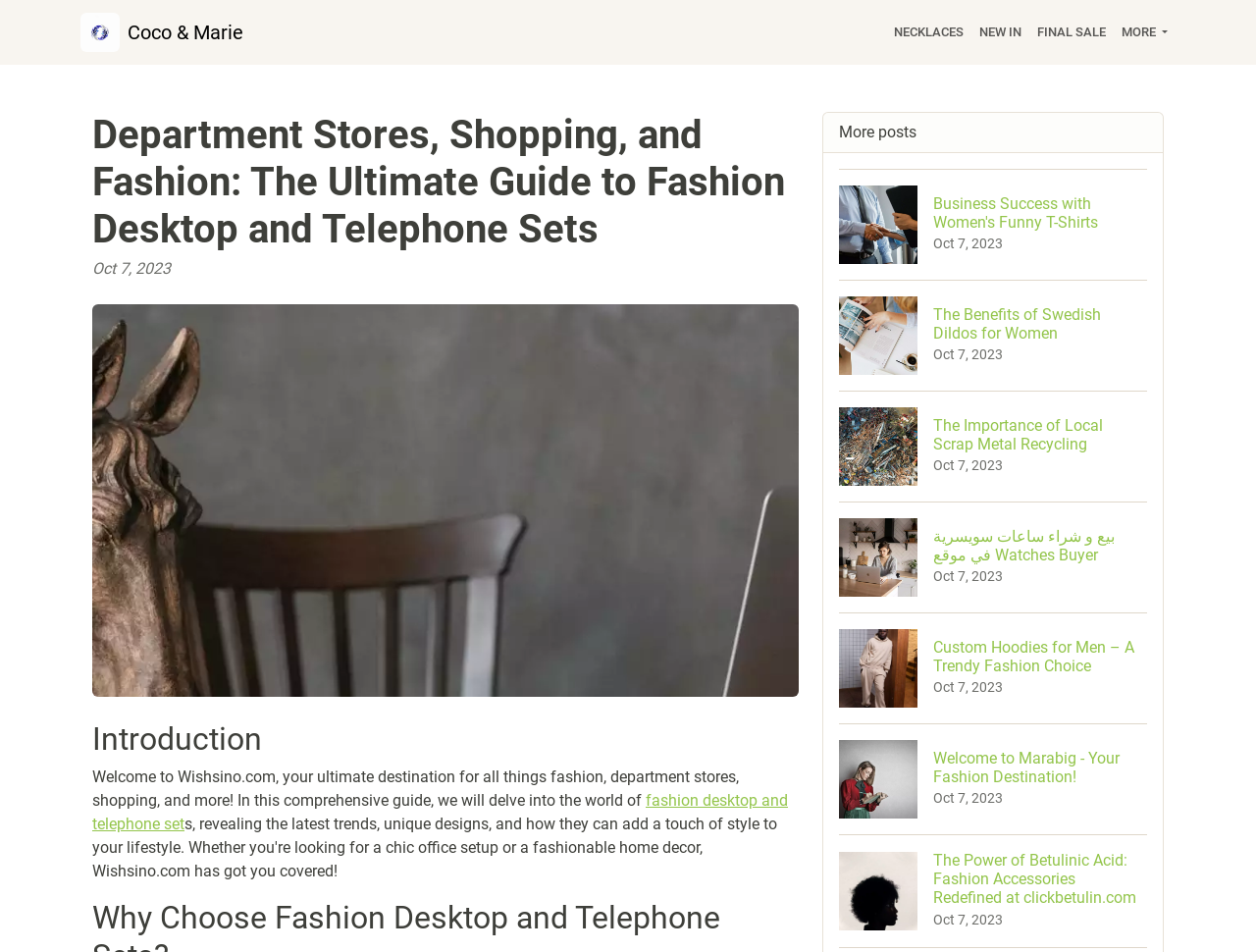Specify the bounding box coordinates of the area to click in order to follow the given instruction: "Learn about custom hoodies for men."

[0.668, 0.643, 0.913, 0.76]